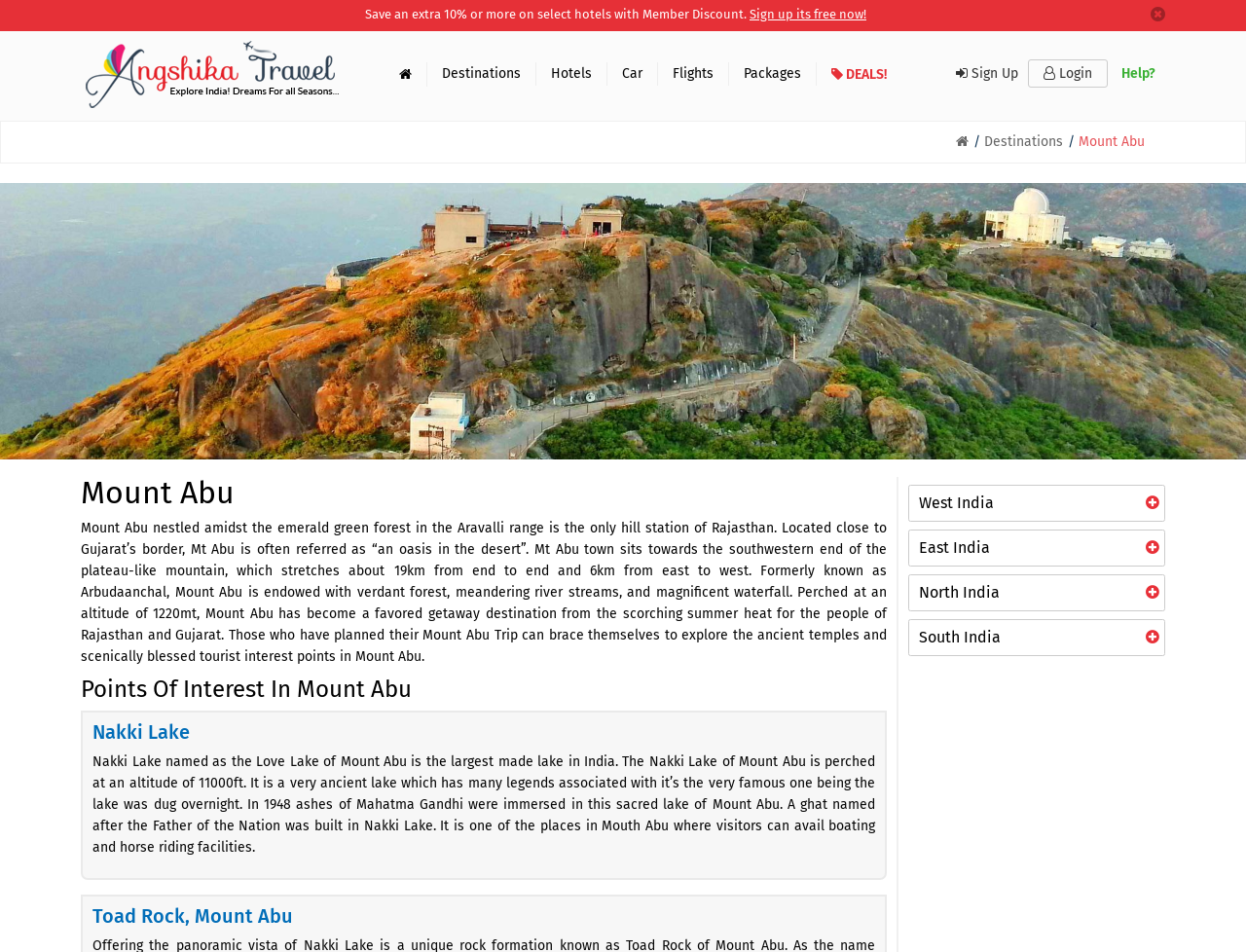Please respond to the question using a single word or phrase:
What is the name of the largest made lake in India?

Nakki Lake